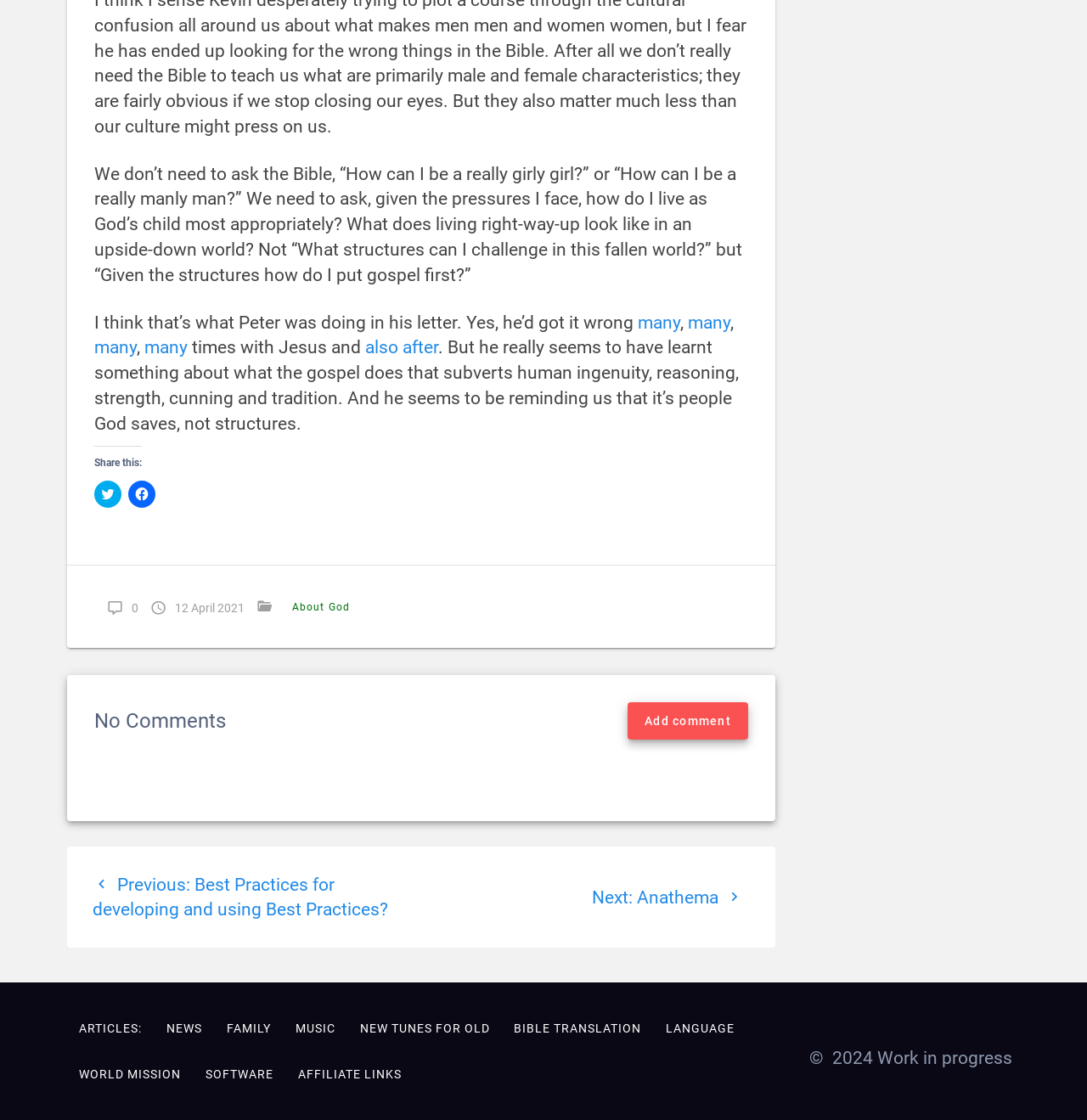Answer this question using a single word or a brief phrase:
How many categories are listed?

9